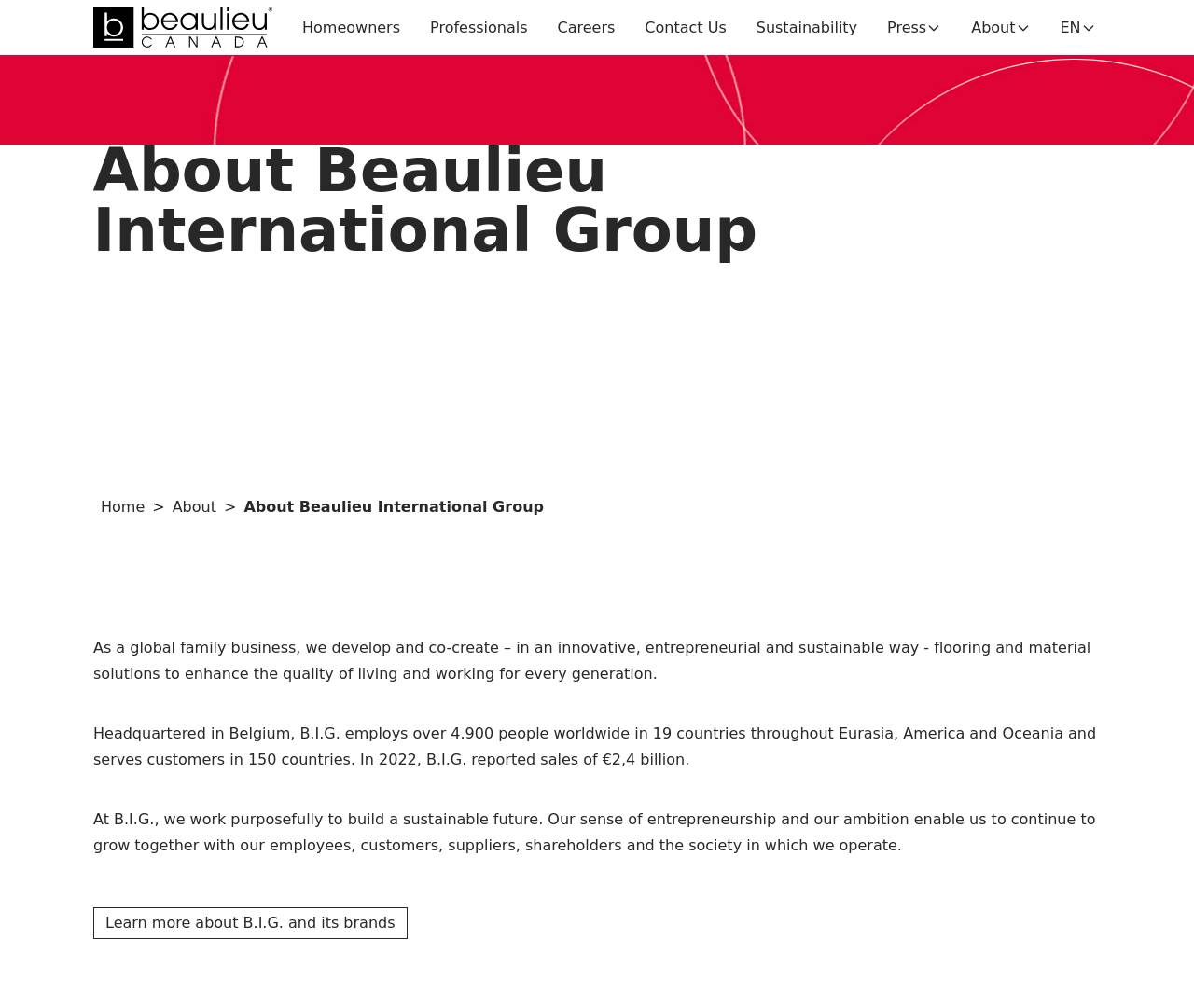Could you specify the bounding box coordinates for the clickable section to complete the following instruction: "Open the Press menu"?

[0.731, 0.013, 0.801, 0.042]